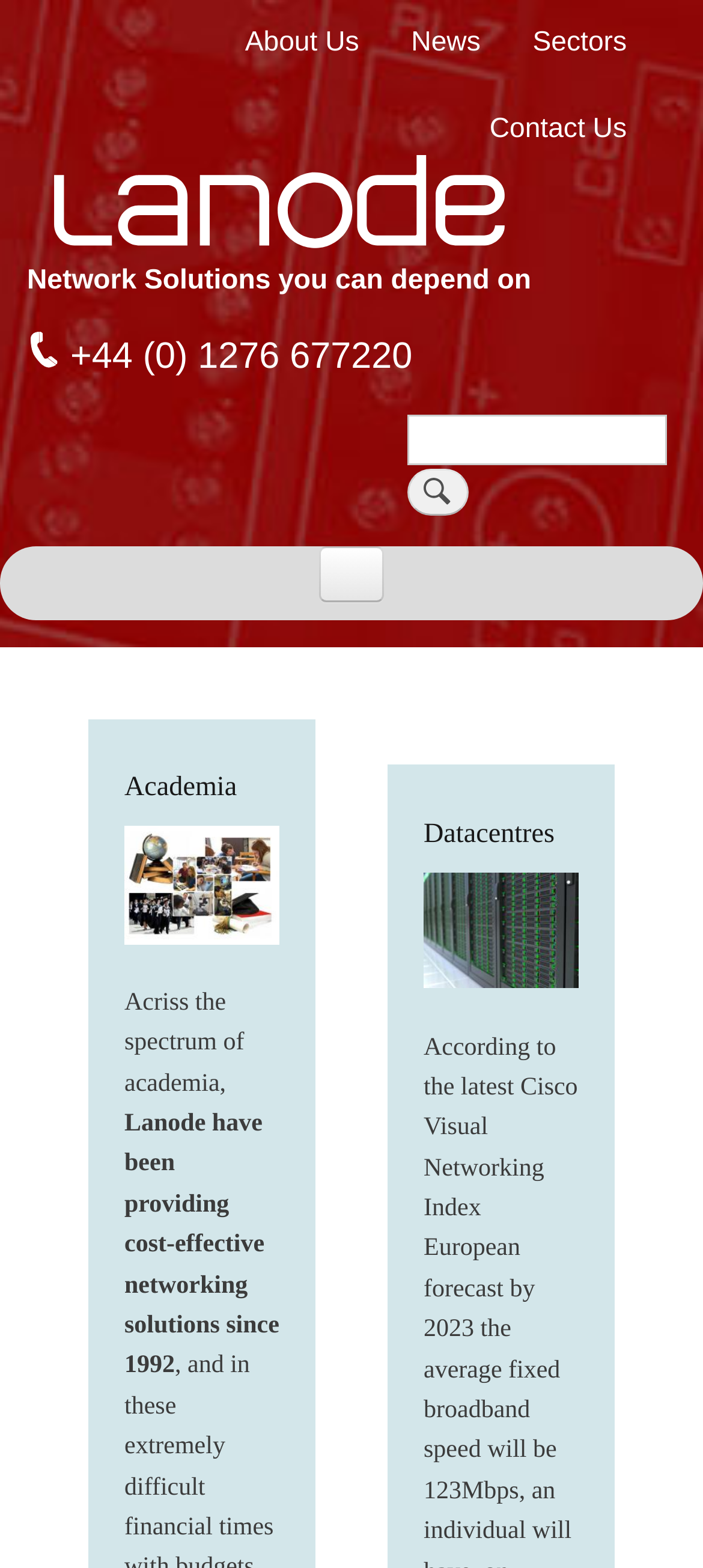What is the category of switches mentioned in the webpage?
Look at the image and respond with a one-word or short-phrase answer.

Unmanaged Switches